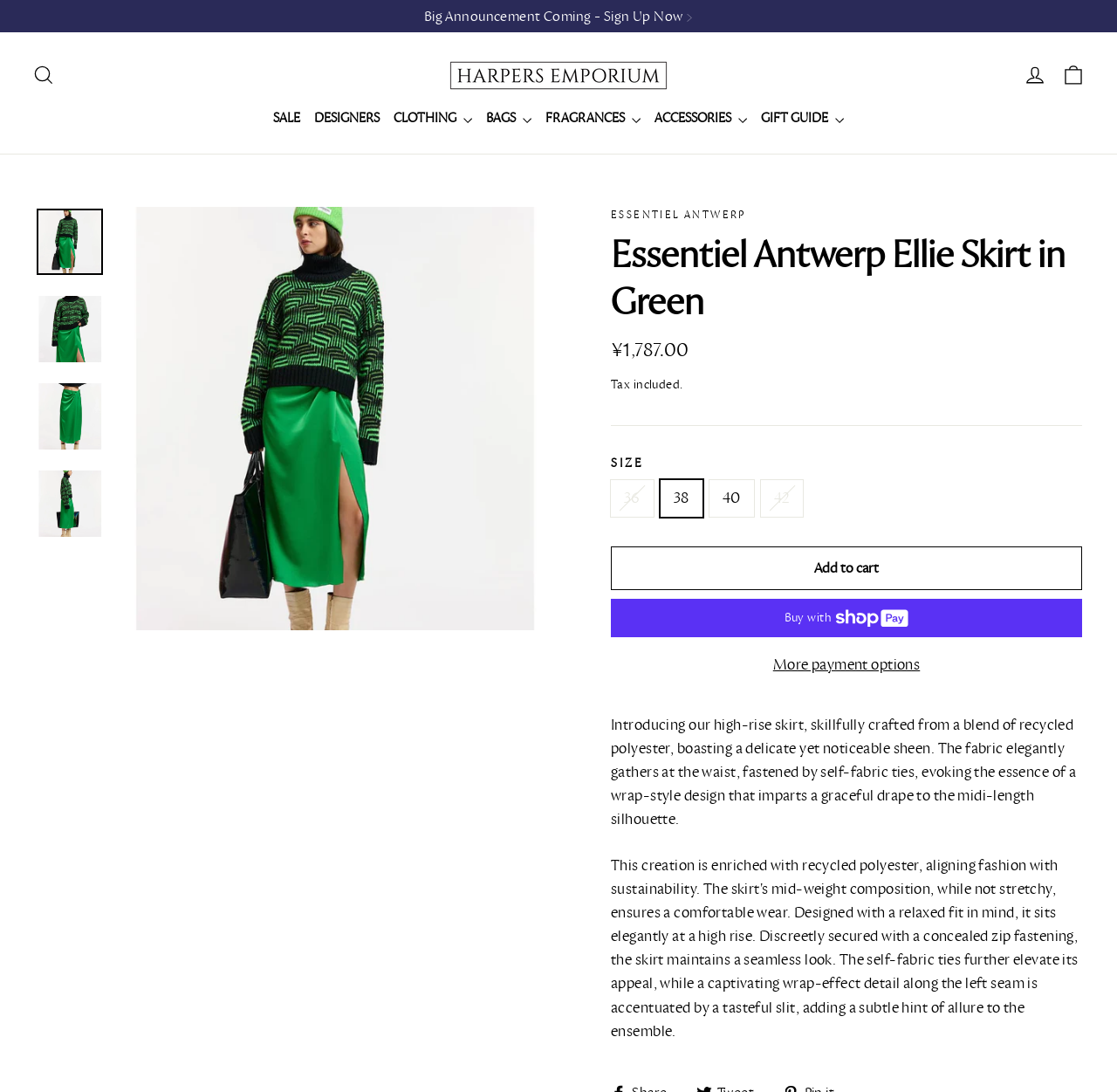Write an elaborate caption that captures the essence of the webpage.

This webpage is an e-commerce product page for the "Essentiel Antwerp Ellie Skirt in Green" from Harpers Emporium. At the top, there is a navigation bar with links to "SALE", "DESIGNERS", "CLOTHING", "BAGS", "FRAGRANCES", "ACCESSORIES", and "GIFT GUIDE". Below the navigation bar, there is a large image of the skirt, accompanied by a button and a generic element with the product name.

On the left side of the page, there are four smaller images of the skirt, each with a link to the product. On the right side, there is a section with the product information, including the brand name "ESSENTIEL ANTWERP", a heading with the product name, and a description of the product. The description explains that the skirt is made from a blend of recycled polyester, has a delicate sheen, and features a wrap-style design.

Below the product description, there is a section with pricing information, including the regular price of ¥1,787.00 and a note that tax is included. A horizontal separator line divides this section from the next, which contains a "SIZE" label and a group of radio buttons for selecting a size. There are four size options: 36, 38, 40, and 42, with 38 being the default selection.

Underneath the size selection, there are three buttons: "Add to cart", "Buy now with ShopPay", and "More payment options". The "Buy now with ShopPay" button features an image of the ShopPay logo. At the very bottom of the page, there is a link to sign up for a "Big Announcement Coming" and a search bar at the top right corner.